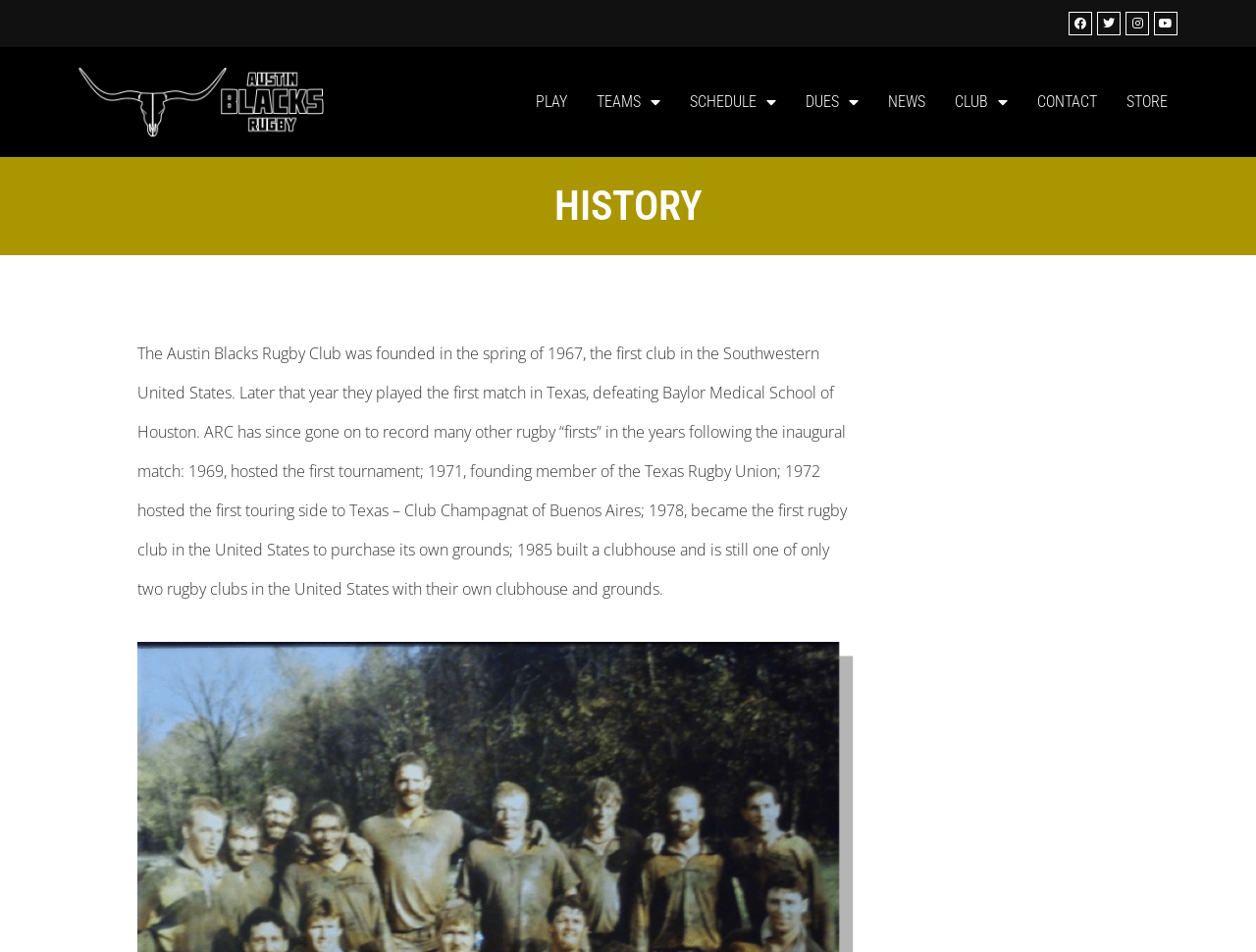What is the purpose of the 'STORE' link?
Please provide a comprehensive answer based on the contents of the image.

Based on the context of the webpage, which is about a rugby club, and the presence of a 'STORE' link, I can infer that the purpose of the link is to allow users to purchase club merchandise, such as jerseys, hats, or other items.